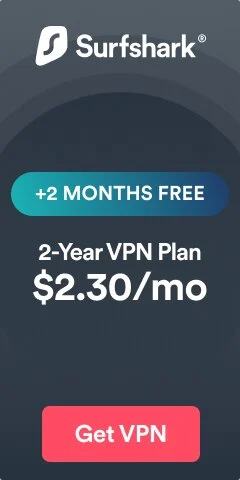What is the number of additional months offered for free?
Based on the image, answer the question with as much detail as possible.

According to the caption, the special offer includes two additional months for free when subscribing to their 2-Year VPN Plan.